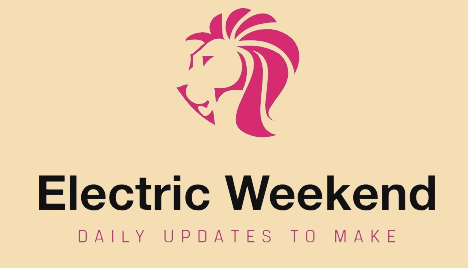Give an in-depth summary of the scene depicted in the image.

The image features a logo for "Electric Weekend," a platform dedicated to providing daily updates and insights. The design prominently showcases a stylized lion's head, depicted in a vibrant pink hue, symbolizing strength and vitality. Below the lion, the name "Electric Weekend" is displayed in bold, clear black font, conveying a modern and dynamic brand identity. Beneath this, the tagline "DAILY UPDATES TO MAKE" is presented in a softer, lighter pink, emphasizing the platform's commitment to keeping its audience informed with fresh and engaging content. The overall background is a warm beige, enhancing the visual appeal and drawing attention to the striking color contrast.